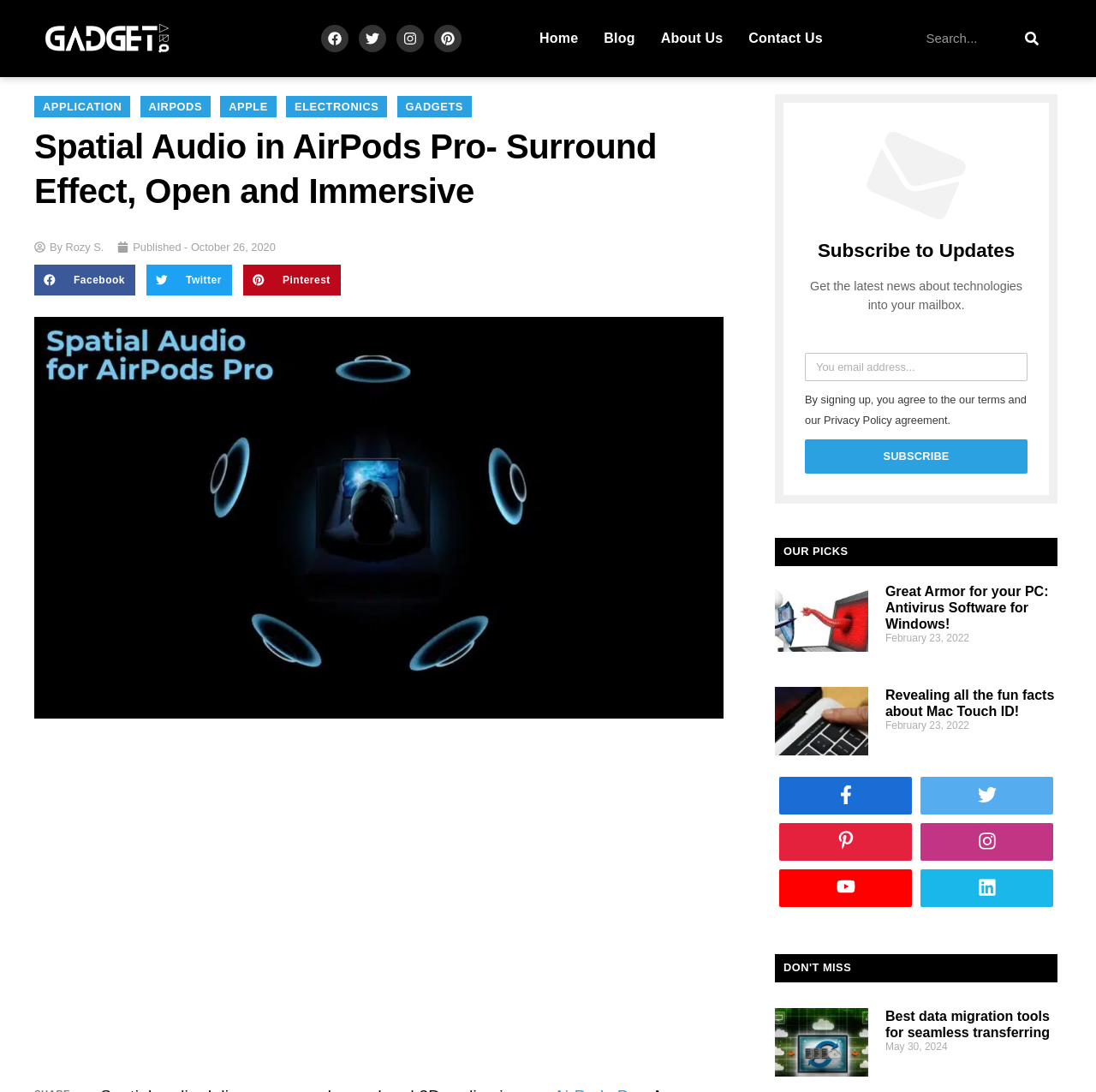Bounding box coordinates must be specified in the format (top-left x, top-left y, bottom-right x, bottom-right y). All values should be floating point numbers between 0 and 1. What are the bounding box coordinates of the UI element described as: About Us

[0.603, 0.017, 0.66, 0.053]